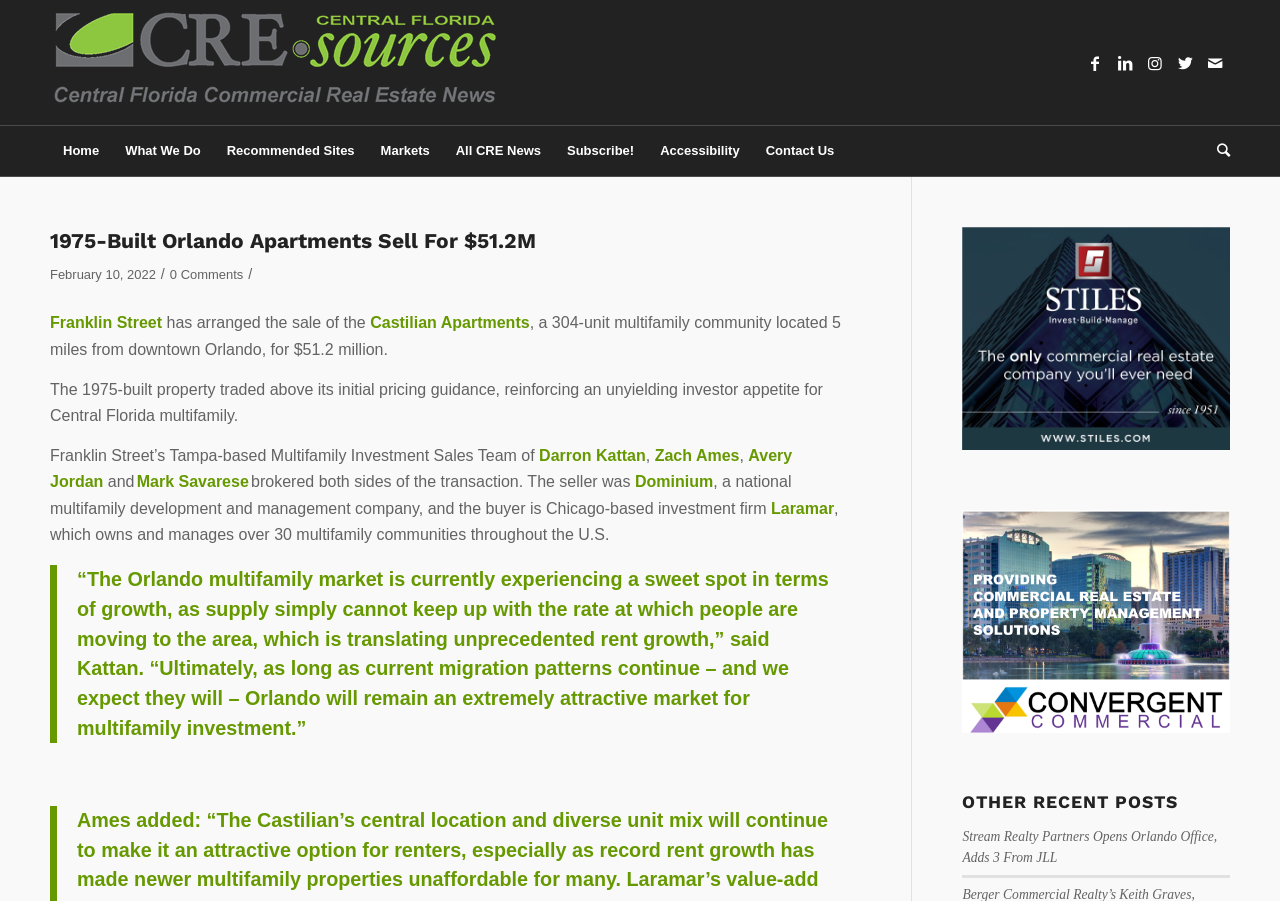Highlight the bounding box coordinates of the element you need to click to perform the following instruction: "View the image of Stiles."

[0.752, 0.252, 0.961, 0.499]